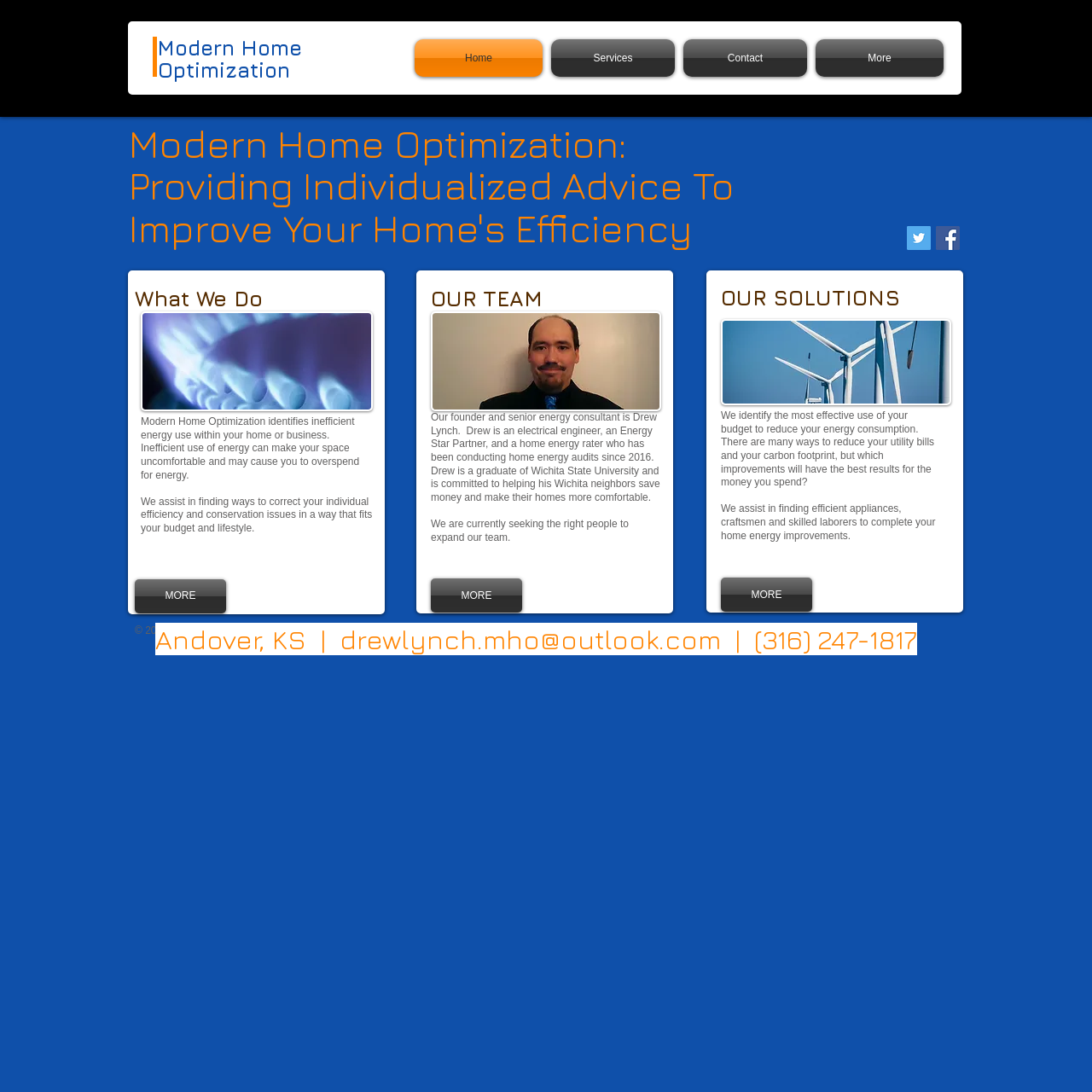Using details from the image, please answer the following question comprehensively:
What is the purpose of the company?

The purpose of the company can be inferred from the static text elements that describe the company's services. The text states that Modern Home Optimization identifies inefficient energy use and assists in finding ways to correct individual efficiency and conservation issues in a way that fits the customer's budget and lifestyle.